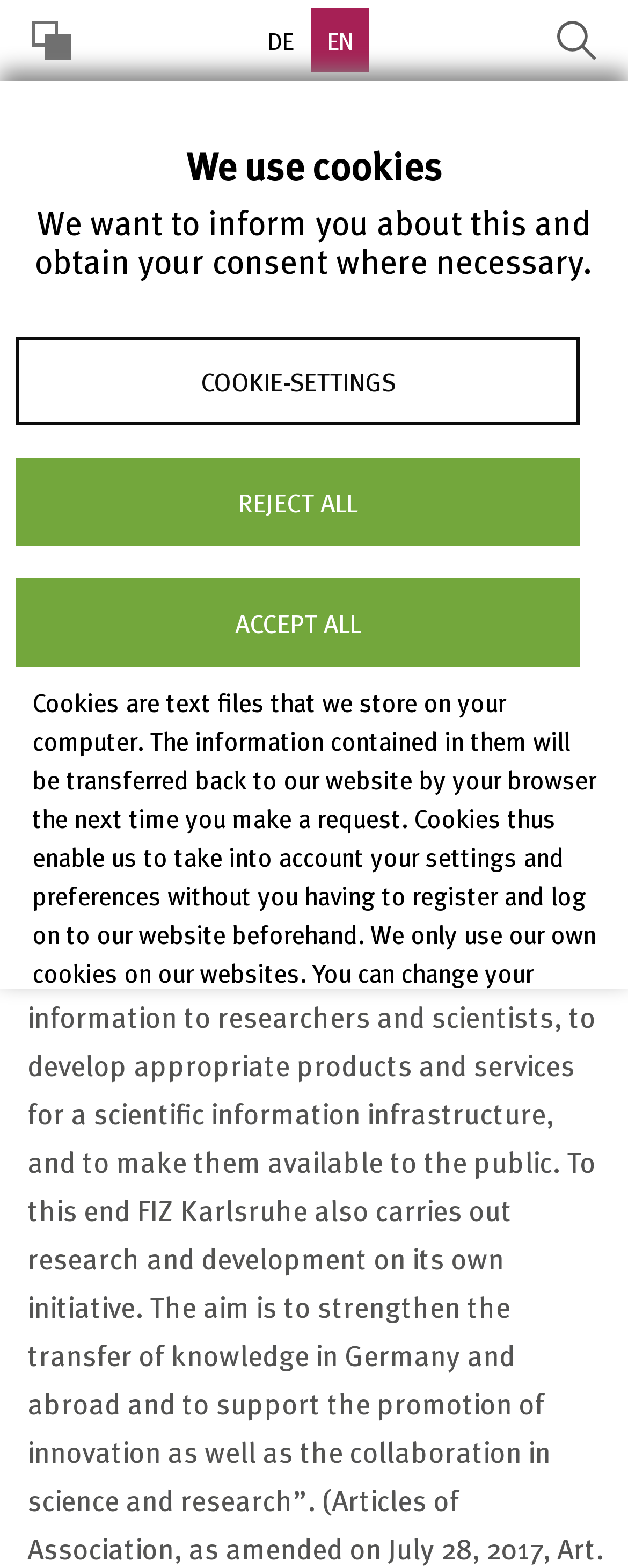Based on the provided description, "EN", find the bounding box of the corresponding UI element in the screenshot.

[0.495, 0.005, 0.587, 0.046]